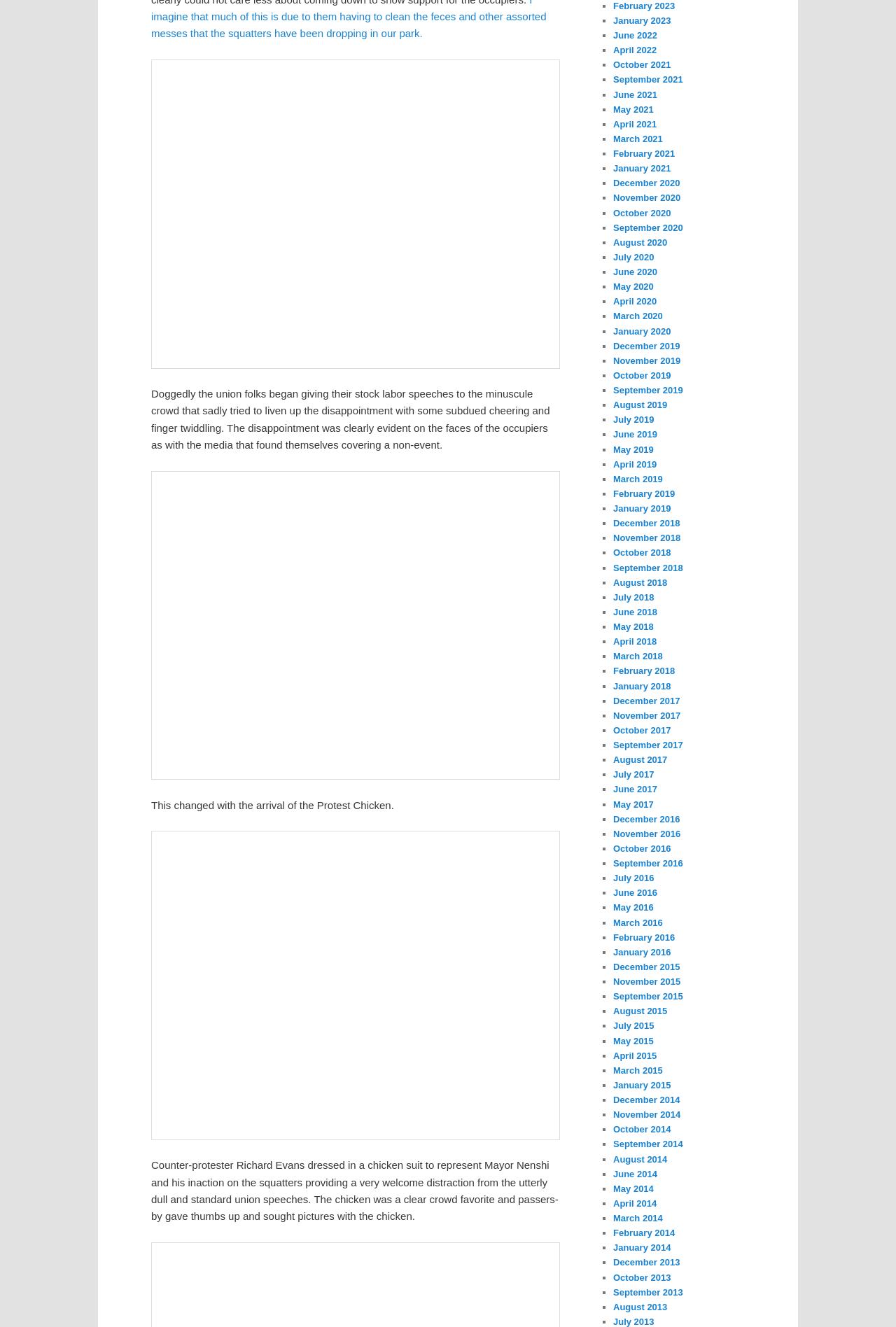Please locate the bounding box coordinates of the element that should be clicked to complete the given instruction: "View the image".

[0.169, 0.045, 0.625, 0.278]